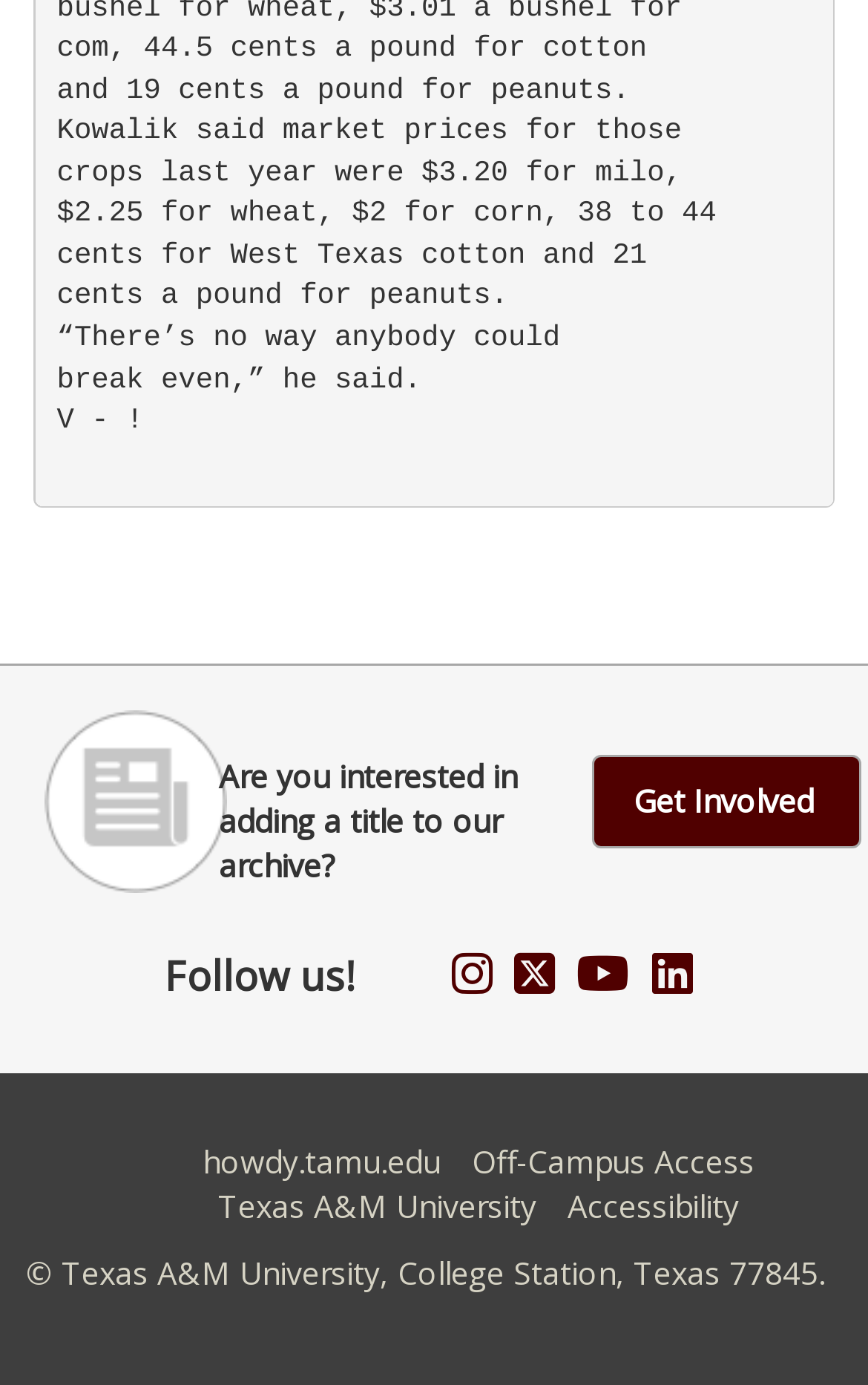Can you pinpoint the bounding box coordinates for the clickable element required for this instruction: "Follow us on Instagram"? The coordinates should be four float numbers between 0 and 1, i.e., [left, top, right, bottom].

[0.521, 0.68, 0.567, 0.725]